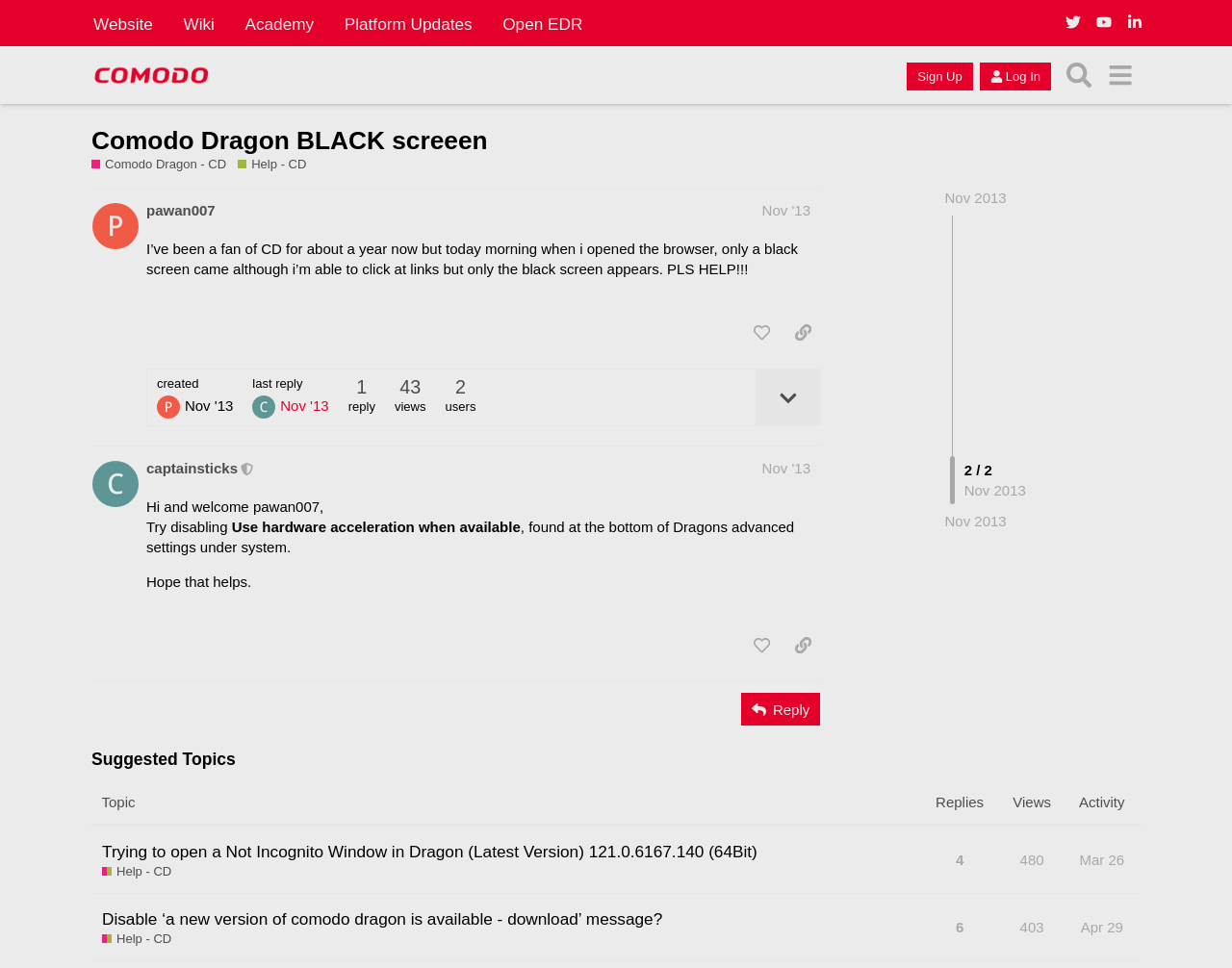Please provide a one-word or phrase answer to the question: 
What is the name of the forum?

Comodo Forum